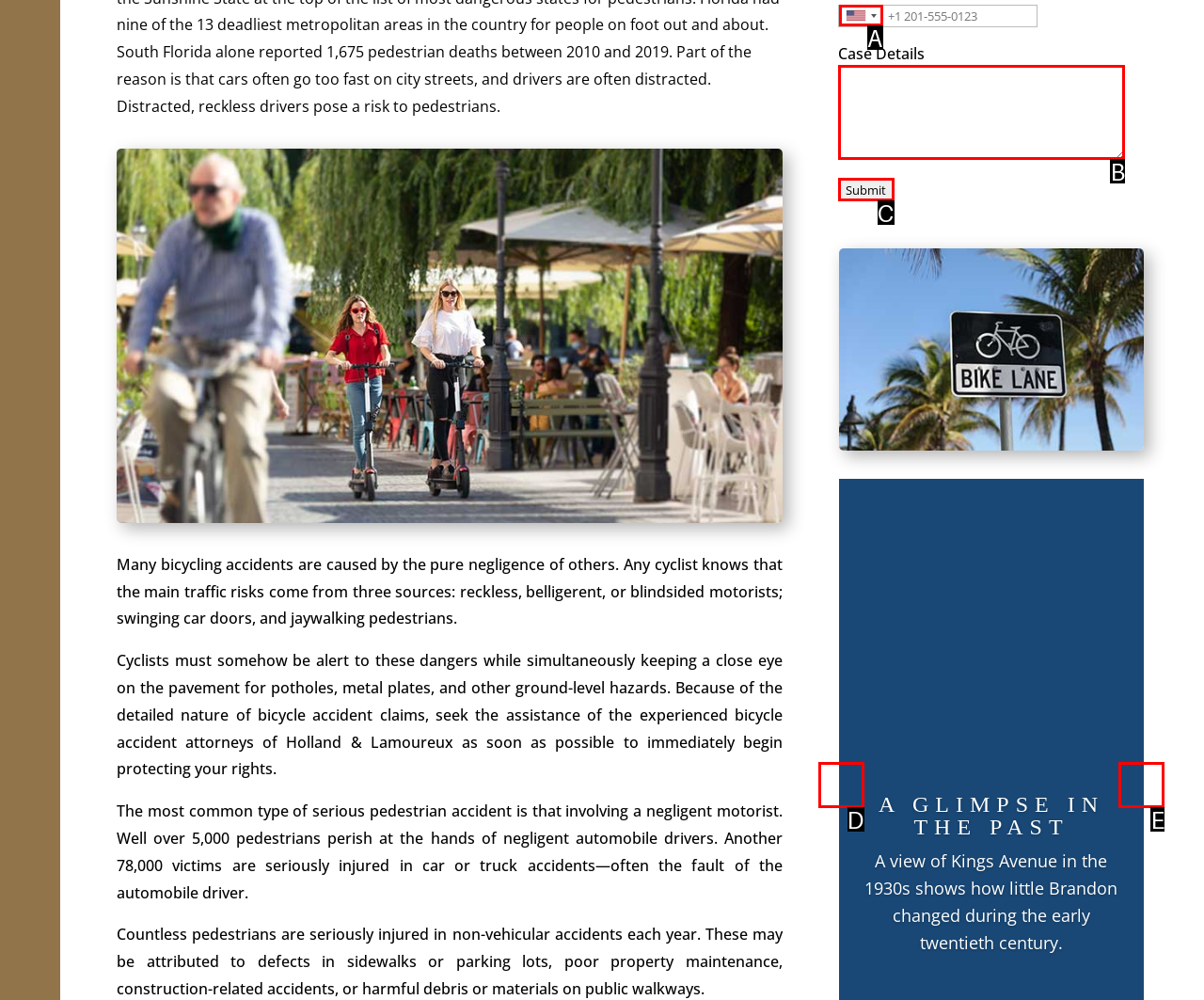Find the option that matches this description: title="United States: +1"
Provide the matching option's letter directly.

A